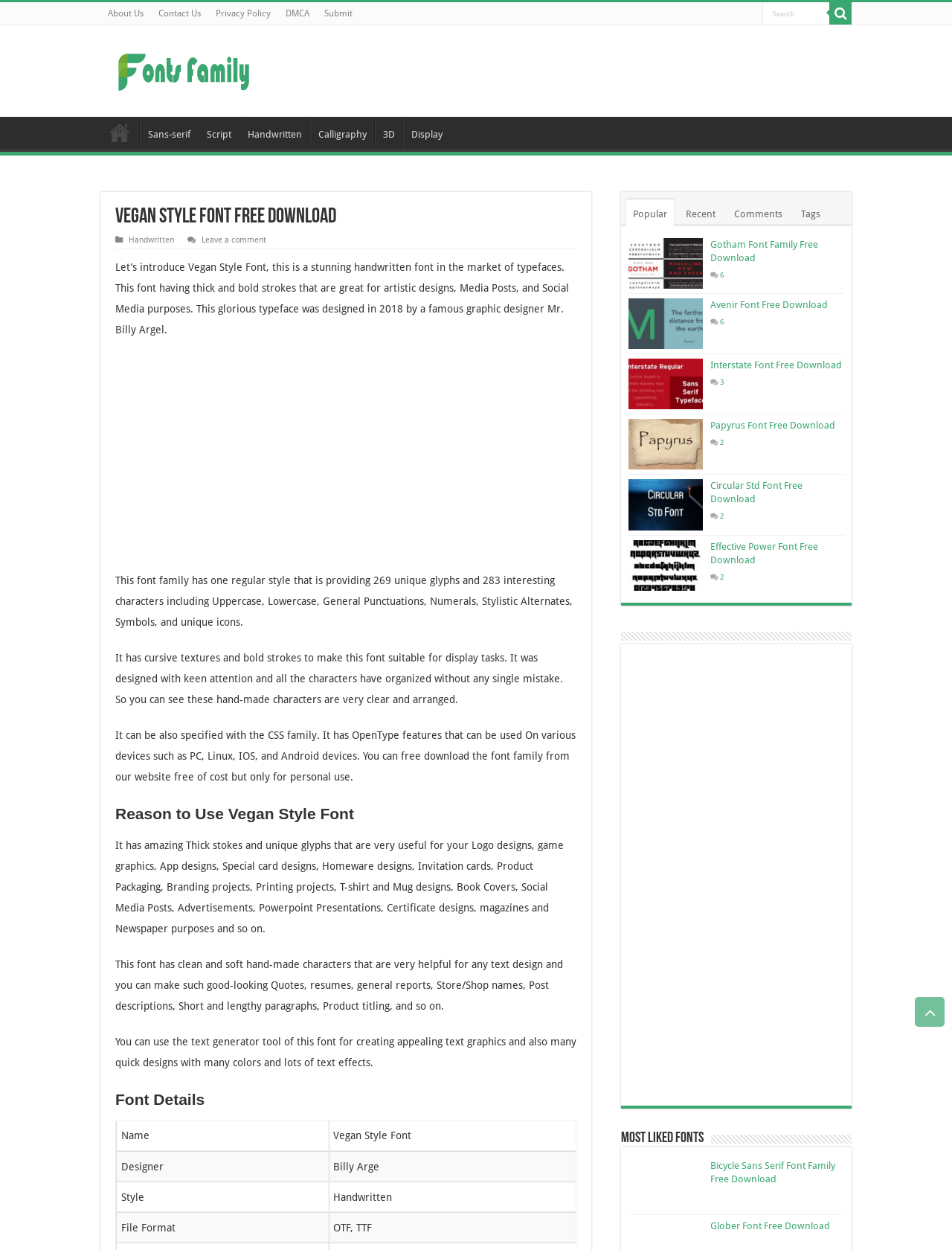How many unique glyphs are provided in this font family?
Please answer using one word or phrase, based on the screenshot.

269